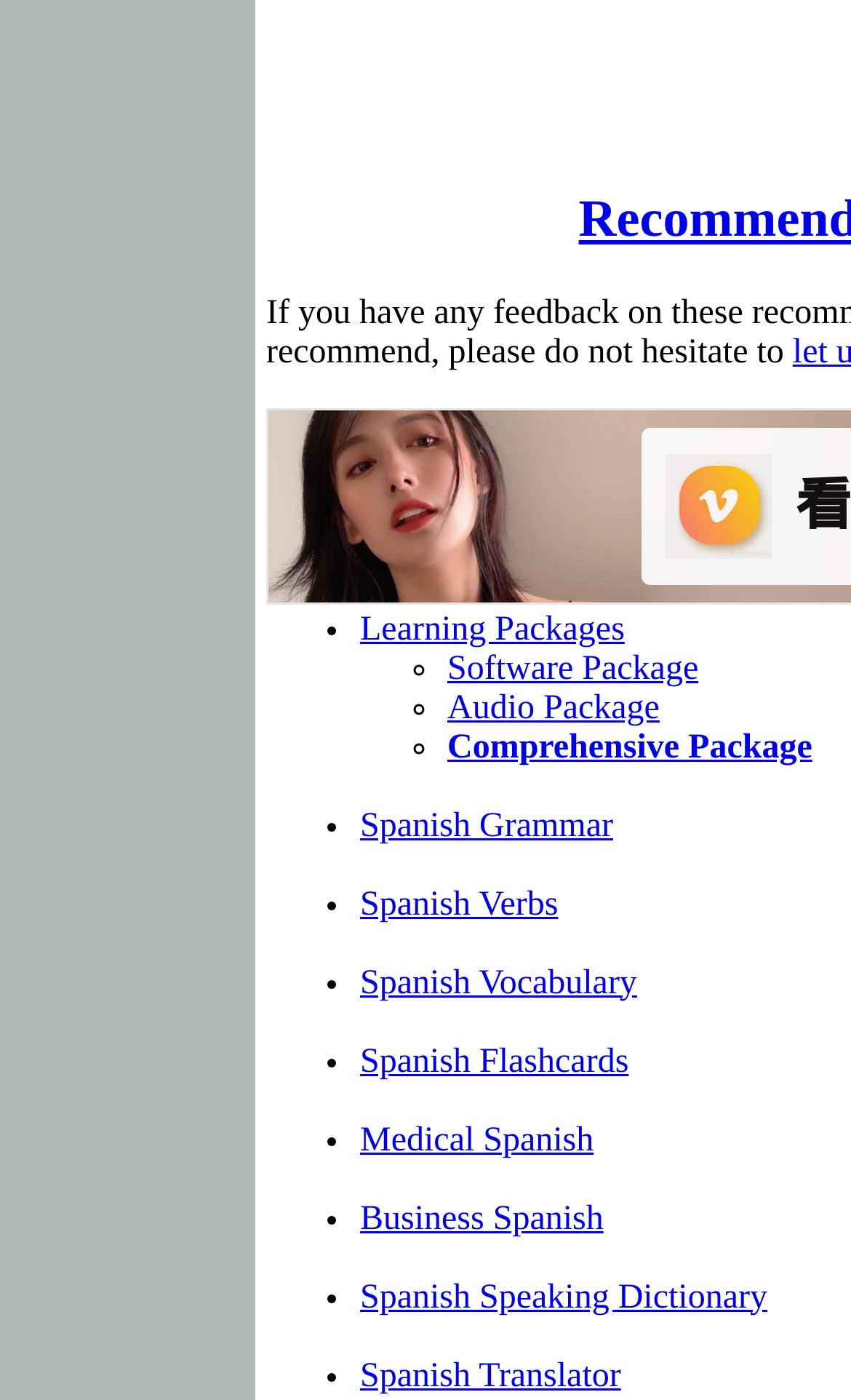Locate the bounding box coordinates of the clickable area needed to fulfill the instruction: "Explore Spanish Grammar".

[0.423, 0.576, 0.72, 0.603]